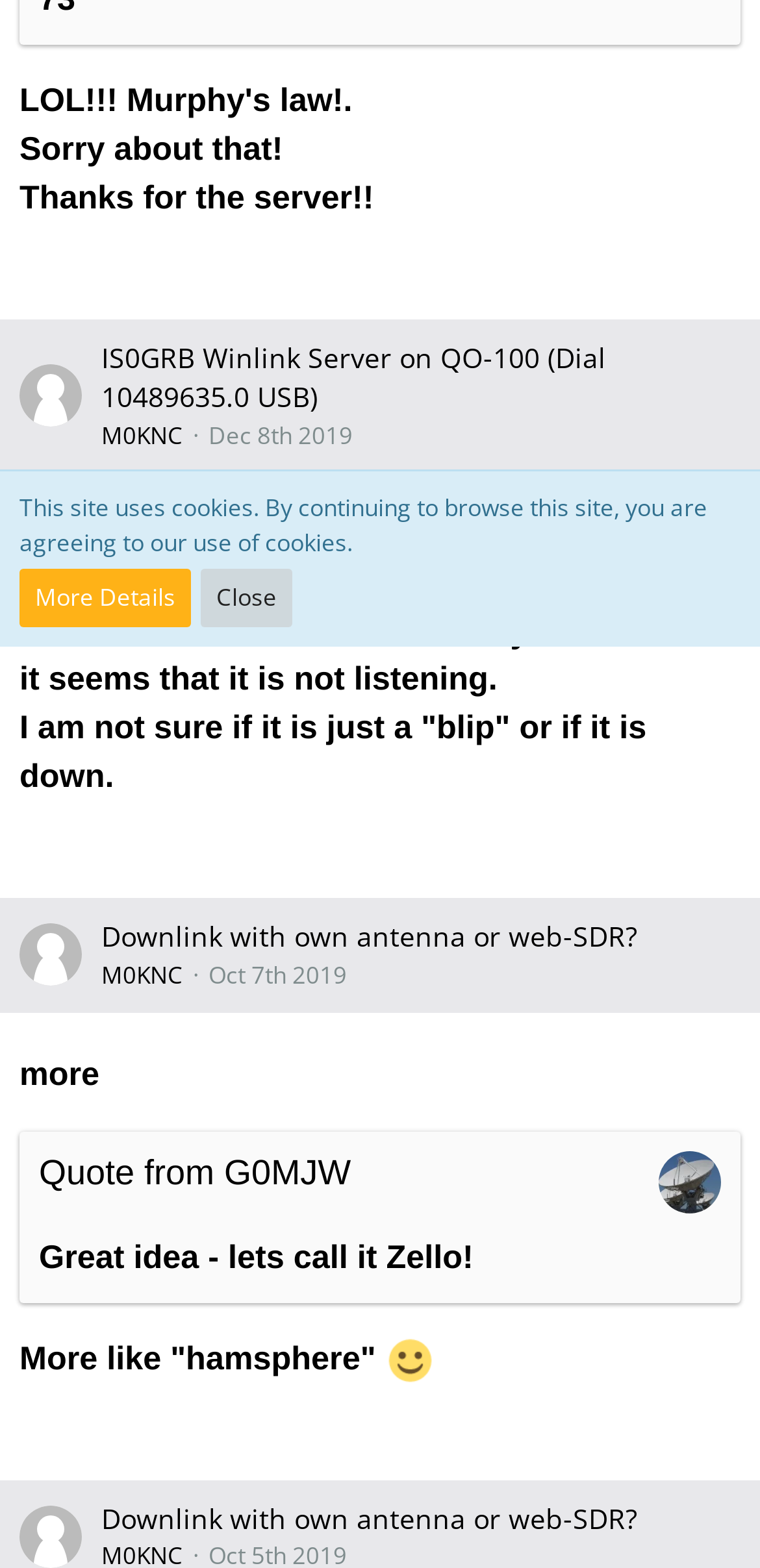Bounding box coordinates are specified in the format (top-left x, top-left y, bottom-right x, bottom-right y). All values are floating point numbers bounded between 0 and 1. Please provide the bounding box coordinate of the region this sentence describes: Quote from G0MJW

[0.051, 0.736, 0.462, 0.76]